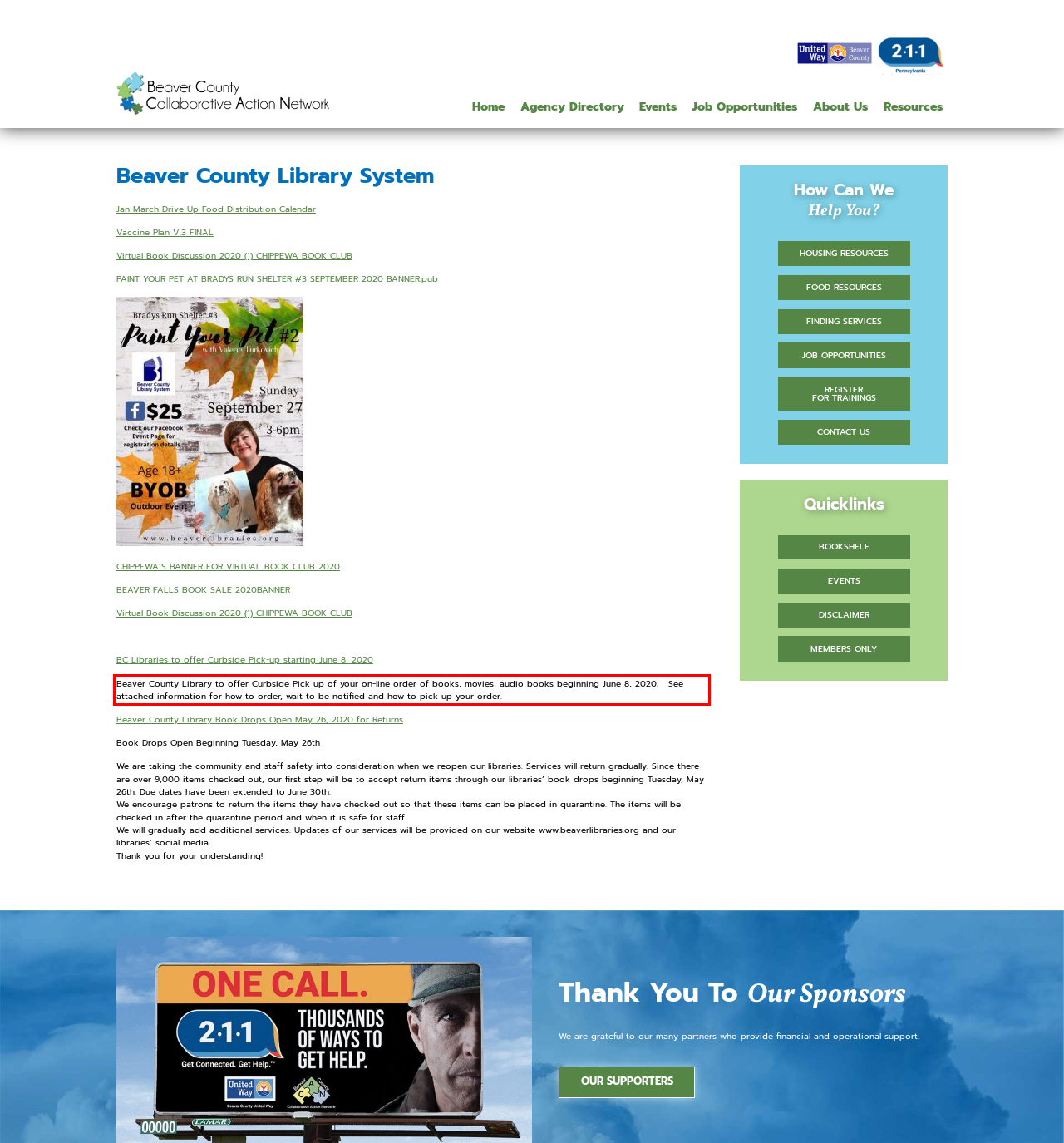Please extract the text content within the red bounding box on the webpage screenshot using OCR.

Beaver County Library to offer Curbside Pick up of your on-line order of books, movies, audio books beginning June 8, 2020. See attached information for how to order, wait to be notified and how to pick up your order.